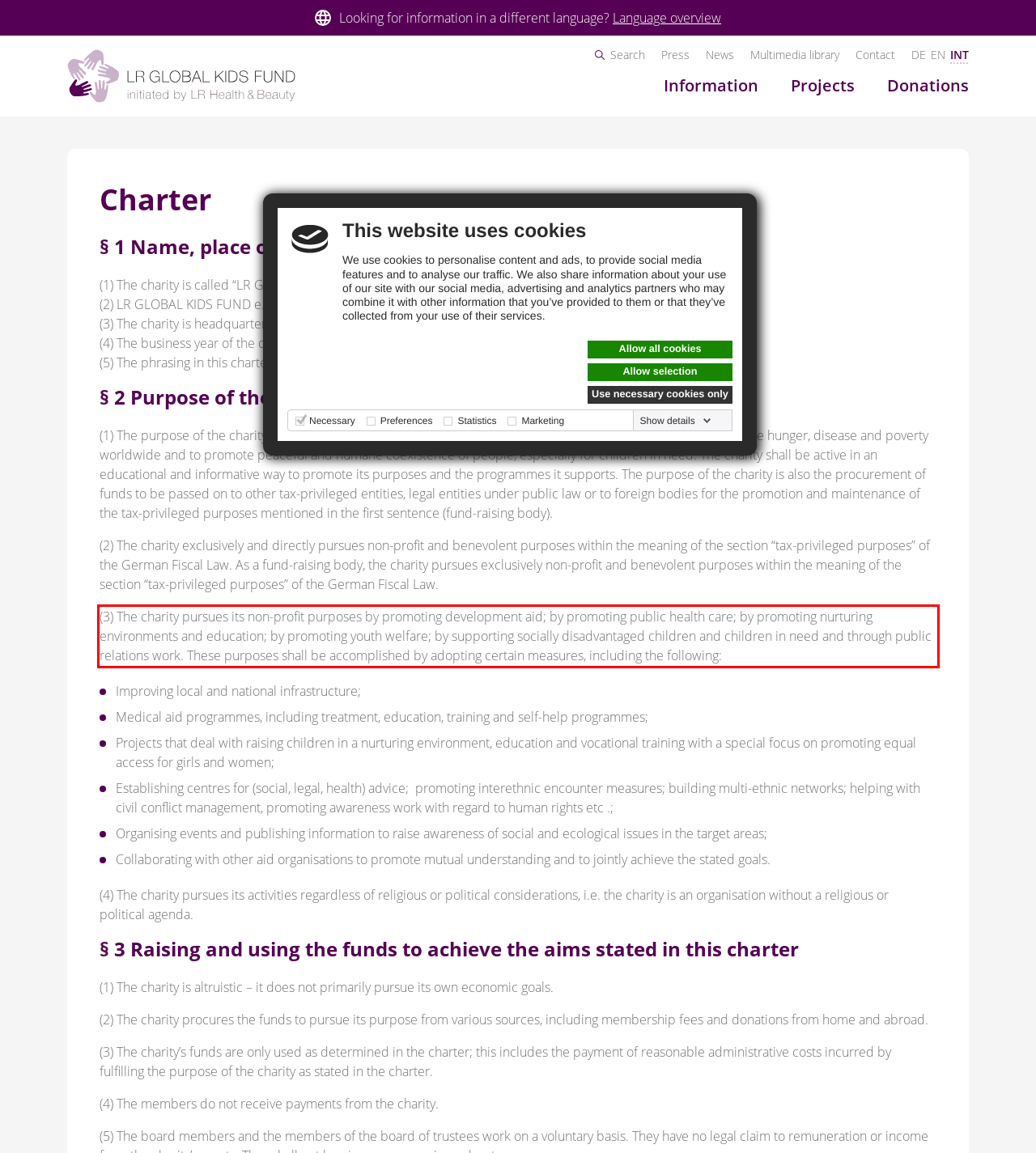Please extract the text content from the UI element enclosed by the red rectangle in the screenshot.

(3) The charity pursues its non-profit purposes by promoting development aid; by promoting public health care; by promoting nurturing environments and education; by promoting youth welfare; by supporting socially disadvantaged children and children in need and through public relations work. These purposes shall be accomplished by adopting certain measures, including the following: